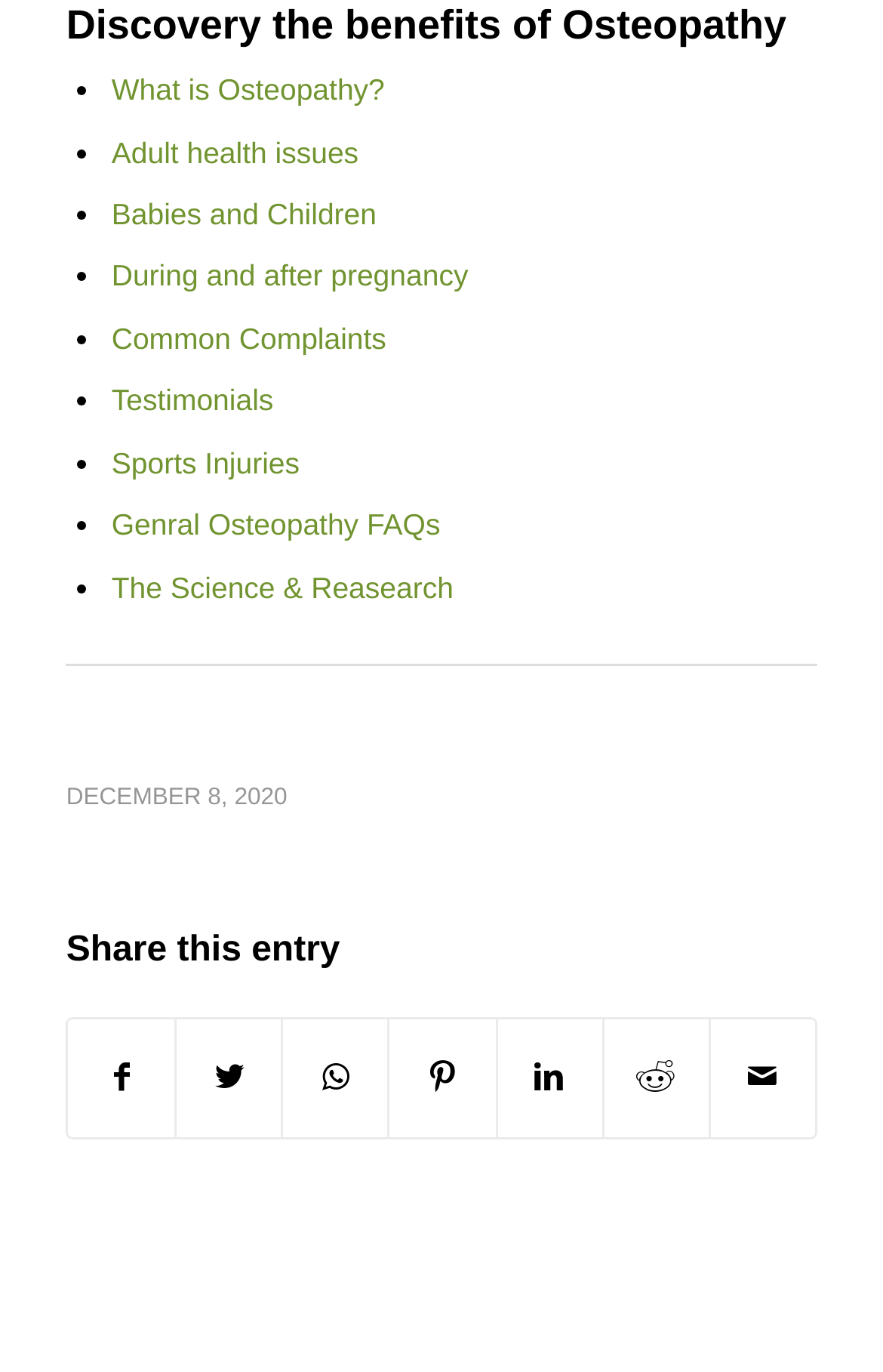Look at the image and write a detailed answer to the question: 
What is the purpose of the links at the bottom of the webpage?

The purpose of the links at the bottom of the webpage is to share the entry on various social media platforms, such as Facebook, Twitter, WhatsApp, etc., as indicated by the heading 'Share this entry'.